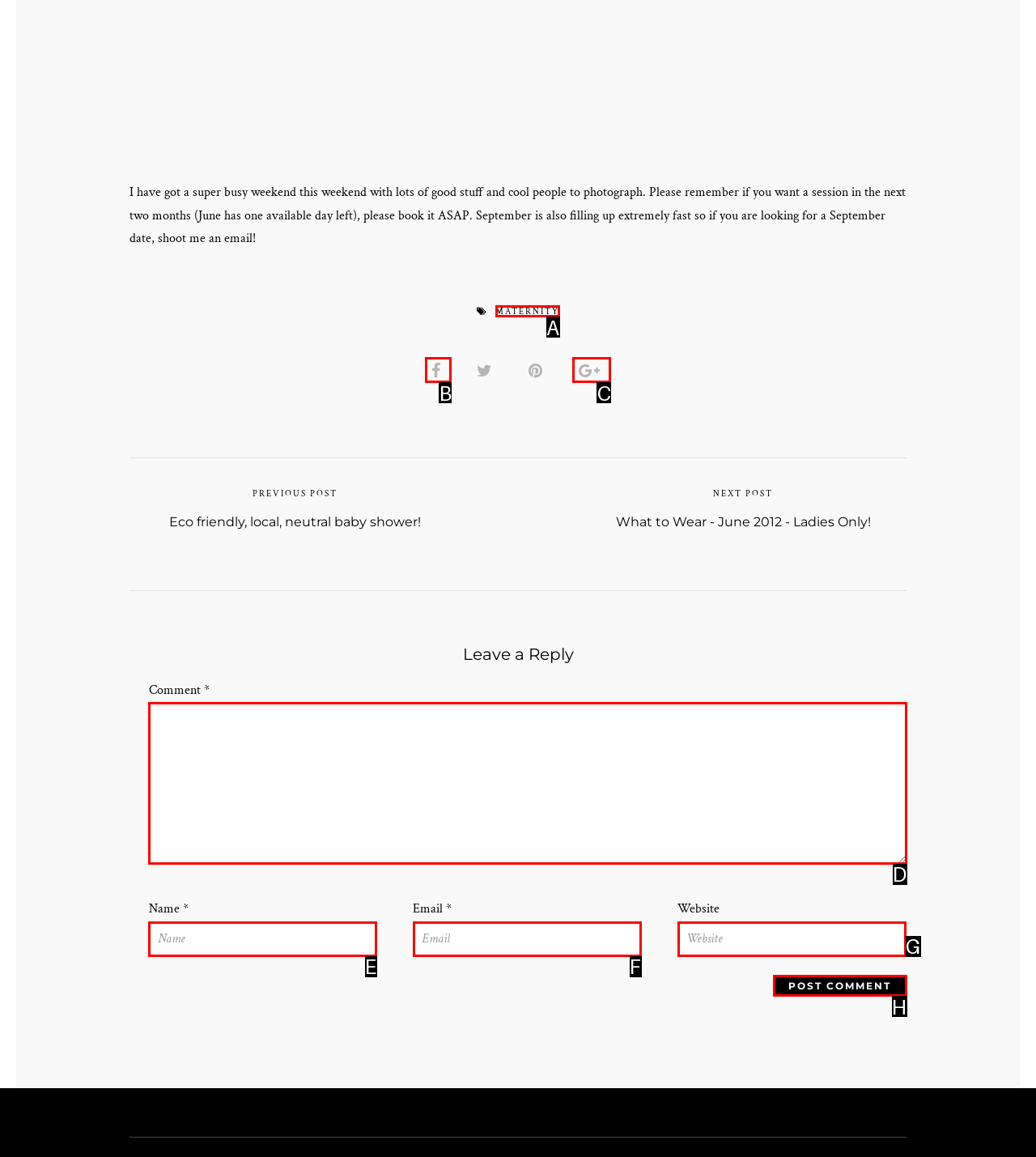From the available choices, determine which HTML element fits this description: maternity Respond with the correct letter.

A